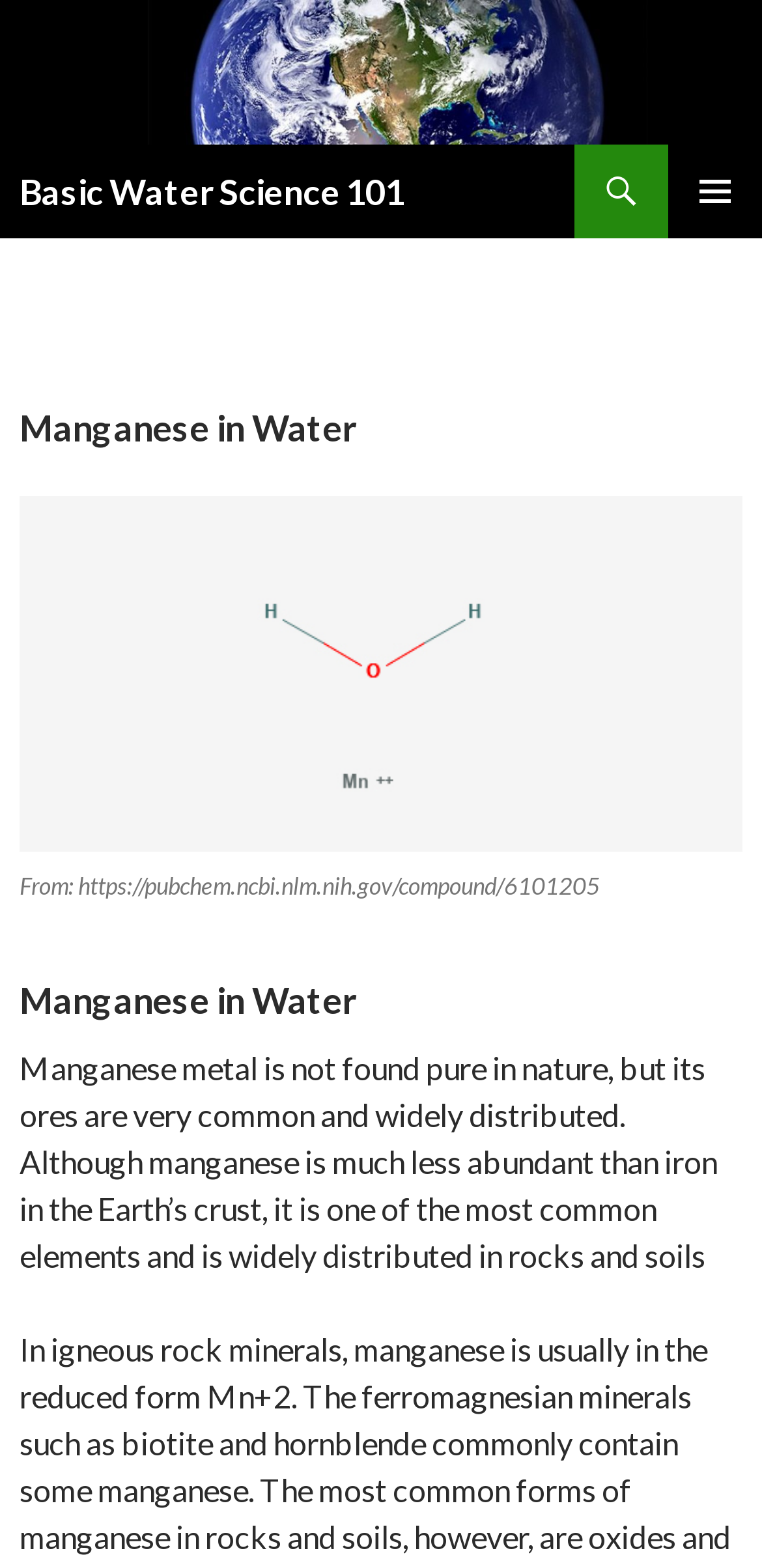Detail the features and information presented on the webpage.

The webpage is about "Manganese in Water" and its importance in plant metabolism. At the top left of the page, there is a link to "Basic Water Science 101" accompanied by an image with the same name. Below this link, there is a heading with the same title. 

On the top right, there are two buttons: a search button and a primary menu button. A "SKIP TO CONTENT" link is located below the search button.

The main content of the page starts with a header section that contains a heading with the title "Manganese in Water". Below this header, there is a figure with an image related to manganese in water, accompanied by a caption that mentions the source of the image. 

Below the figure, there is another heading with the same title, followed by a paragraph of text that describes manganese metal, its abundance, and its distribution in rocks and soils.